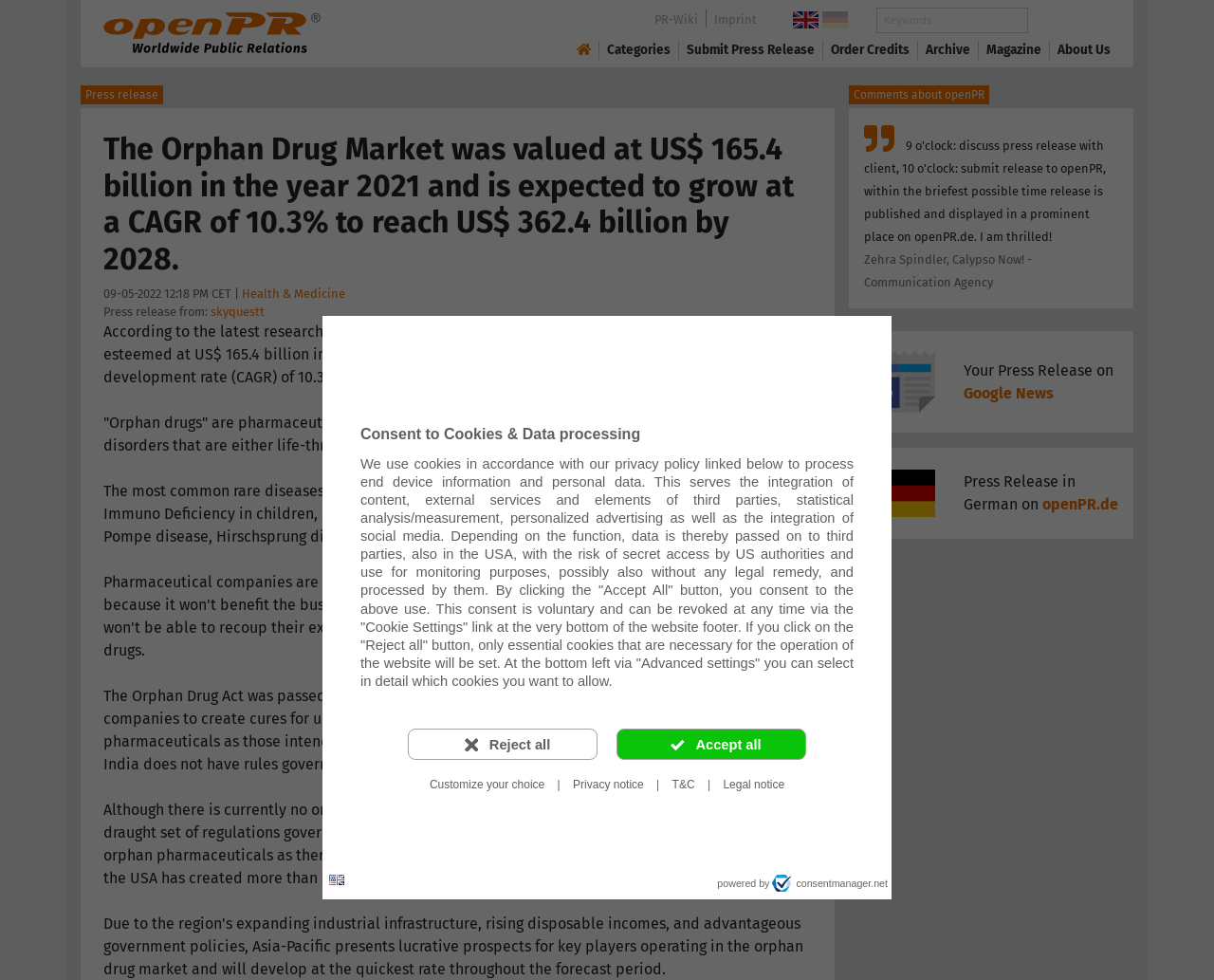Provide an in-depth caption for the contents of the webpage.

This webpage appears to be a press release article from skyquestt, discussing the orphan drug market. At the top of the page, there is a dialog box for consenting to cookies and data processing, with buttons to accept or reject all cookies, as well as a link to customize cookie settings.

Below the dialog box, there is a heading with the title of the press release, followed by a paragraph of text describing the market's valuation and growth rate. The article is dated September 5, 2022, and is categorized under Health & Medicine.

The main content of the article is divided into several paragraphs, discussing the definition of orphan drugs, the Orphan Drug Act in the USA, and the current state of orphan drug legislation in India. There are no images in the main content area, but there are several links to related topics, such as the company skyquestt, and other press releases.

At the top right of the page, there are several links to other sections of the website, including PR-Wiki, Imprint, and openPR.com. There is also a search bar with a button to submit a search query.

In the footer area, there are links to various categories, such as Categories, Submit Press Release, Order Credits, Archive, Magazine, and About Us. There is also a link to the openPR logo, which appears to be a navigation link to the website's homepage.